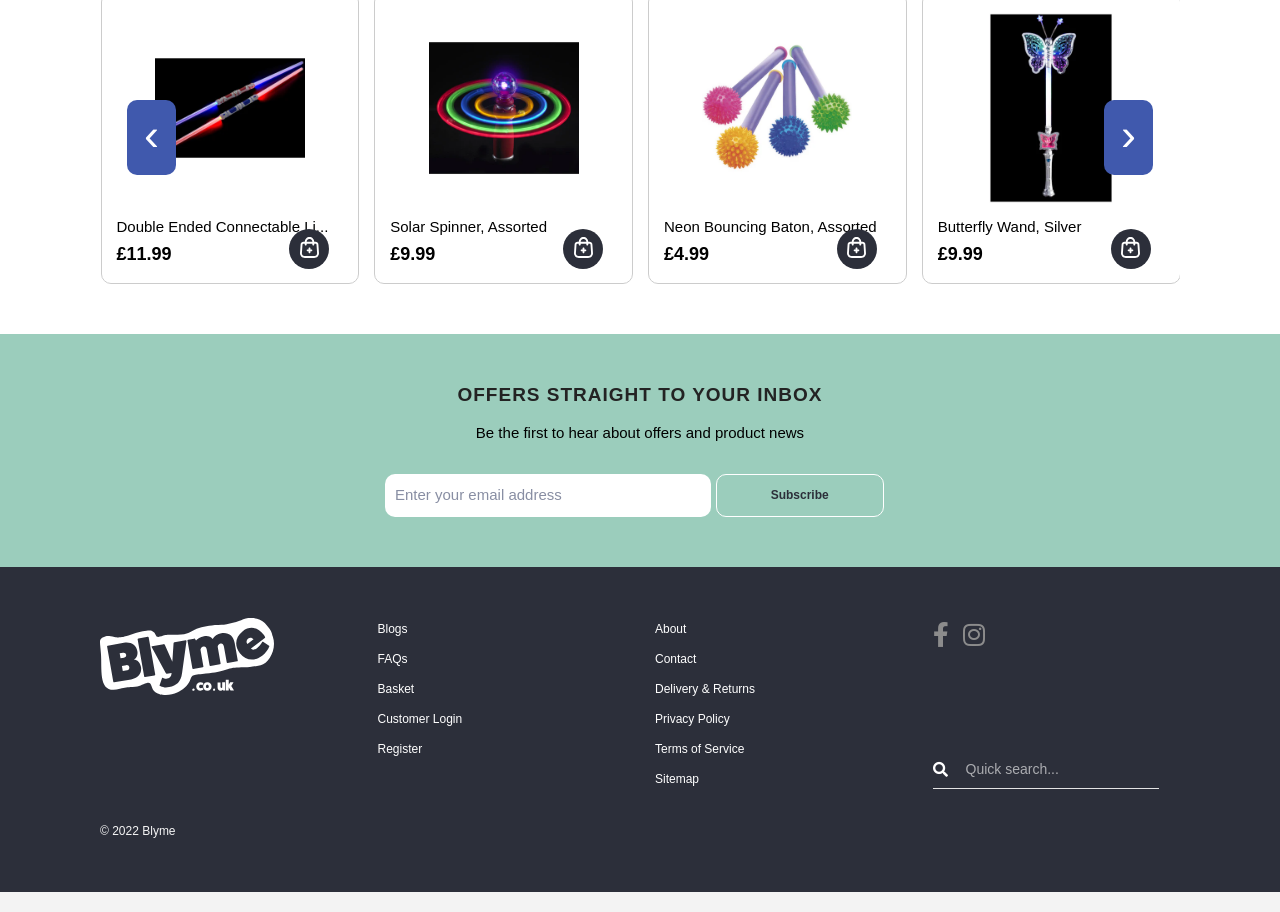Find the bounding box of the UI element described as: "Privacy Policy". The bounding box coordinates should be given as four float values between 0 and 1, i.e., [left, top, right, bottom].

[0.512, 0.802, 0.57, 0.818]